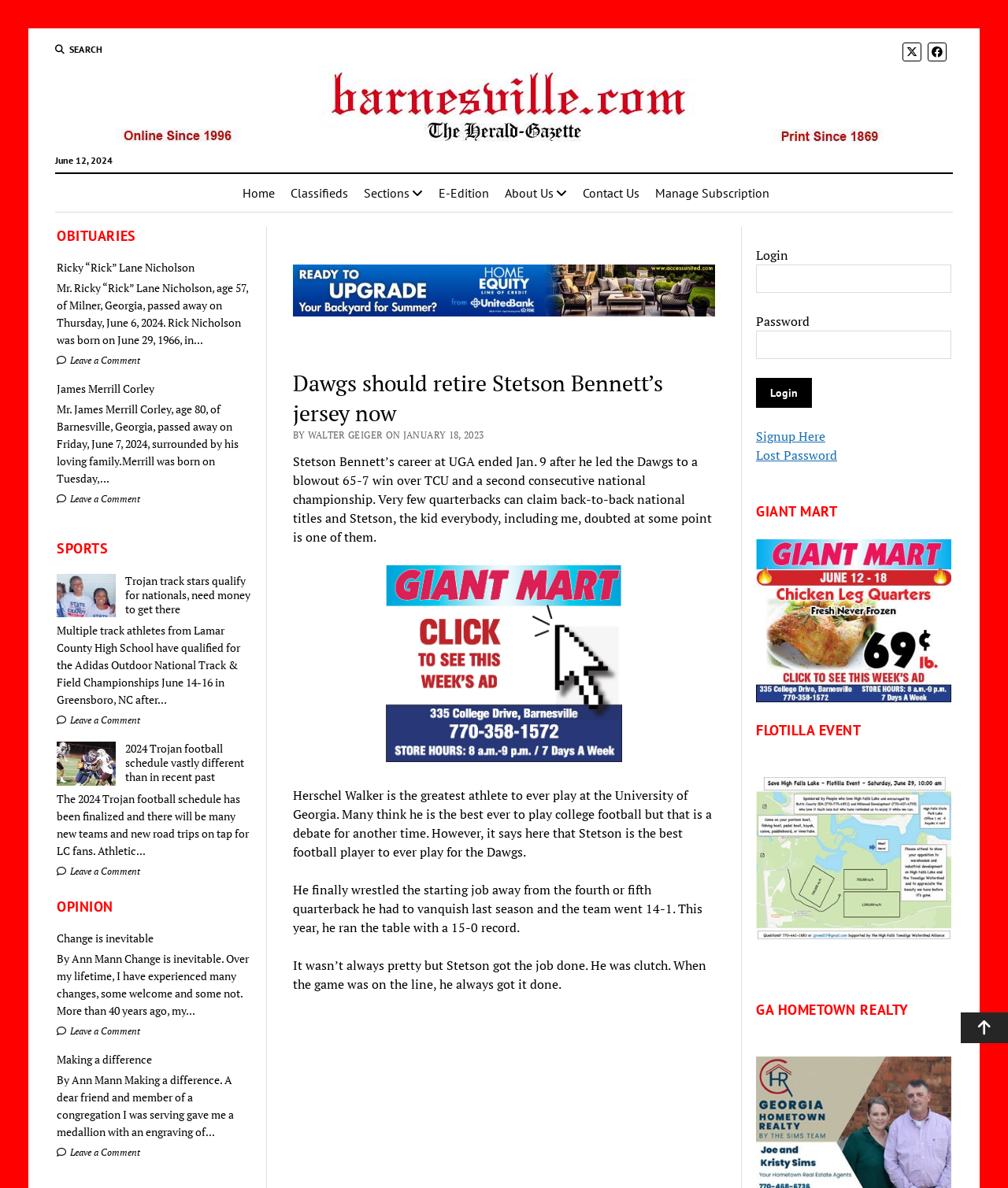Locate the bounding box coordinates of the segment that needs to be clicked to meet this instruction: "Visit the homepage".

[0.114, 0.095, 0.886, 0.129]